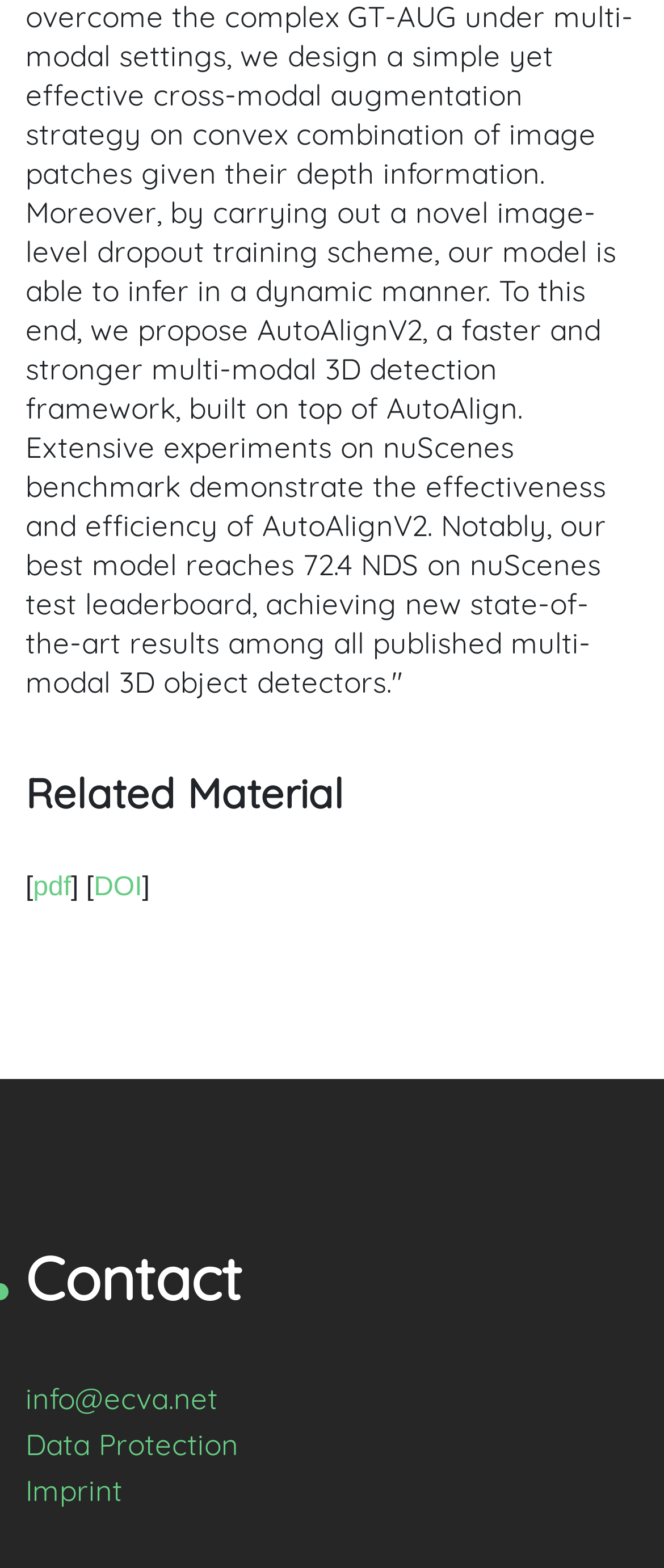Extract the bounding box coordinates of the UI element described: "Data Protection". Provide the coordinates in the format [left, top, right, bottom] with values ranging from 0 to 1.

[0.038, 0.91, 0.359, 0.933]